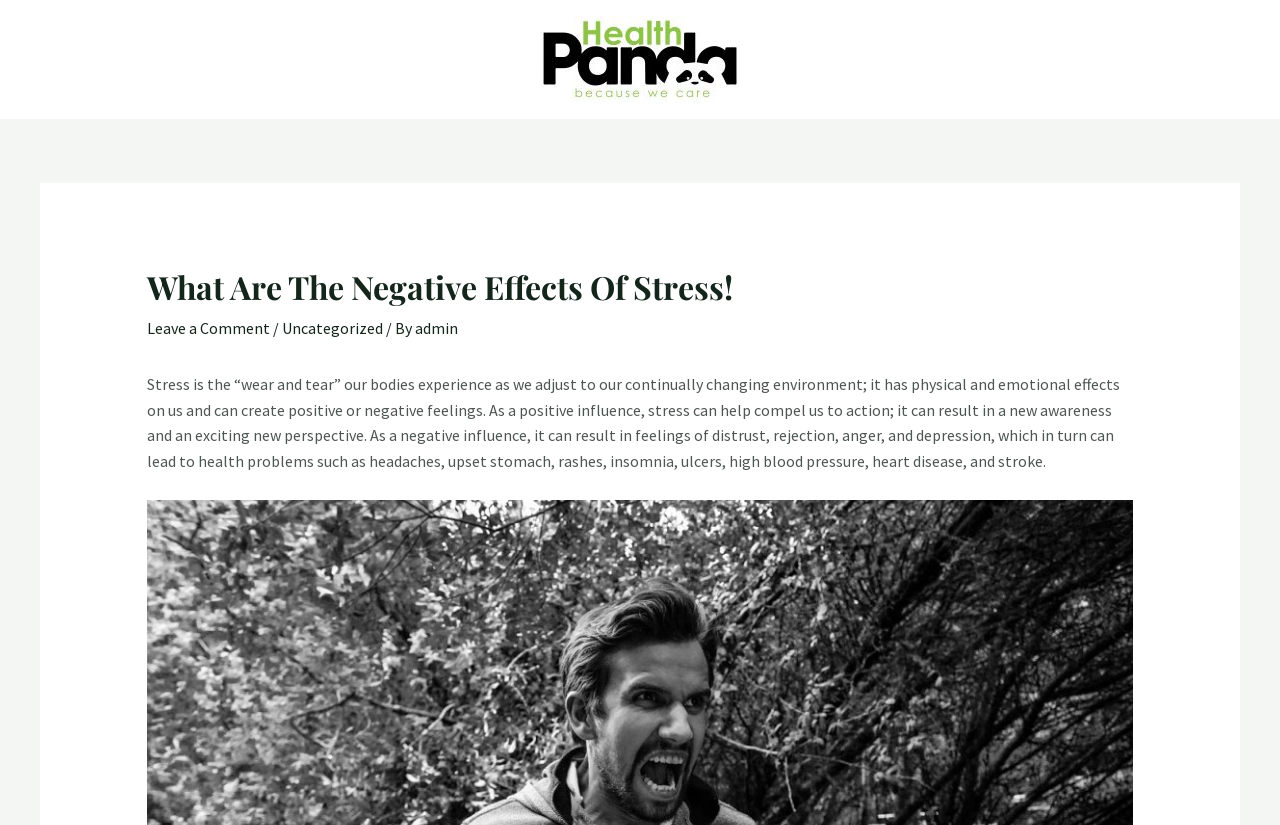Using the description: "Sign In", identify the bounding box of the corresponding UI element in the screenshot.

None